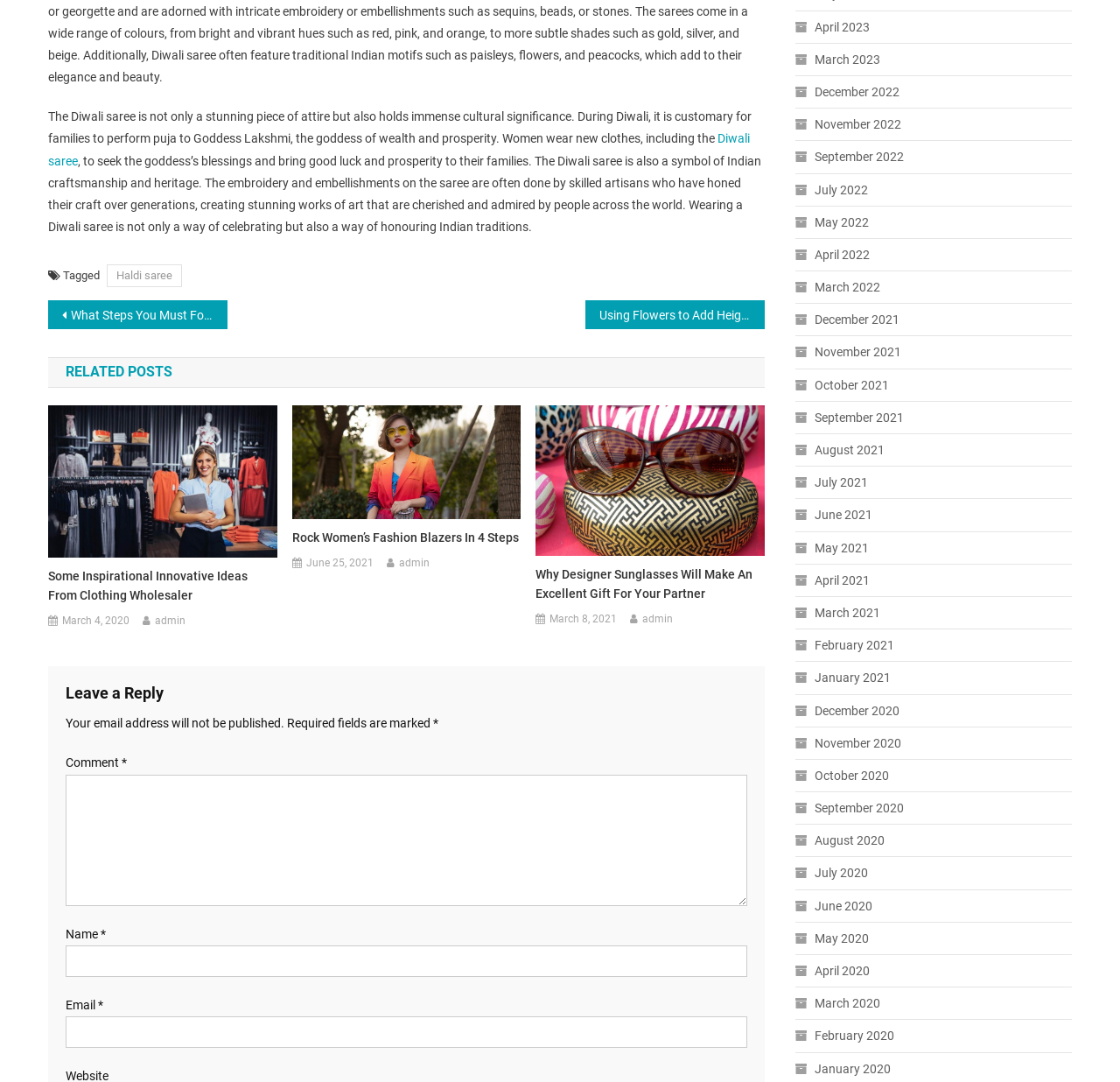What is the purpose of wearing new clothes during Diwali?
Using the image, elaborate on the answer with as much detail as possible.

During Diwali, it is customary for families to perform puja to Goddess Lakshmi, the goddess of wealth and prosperity. Women wear new clothes, including the Diwali saree, to seek the goddess's blessings and bring good luck and prosperity to their families.